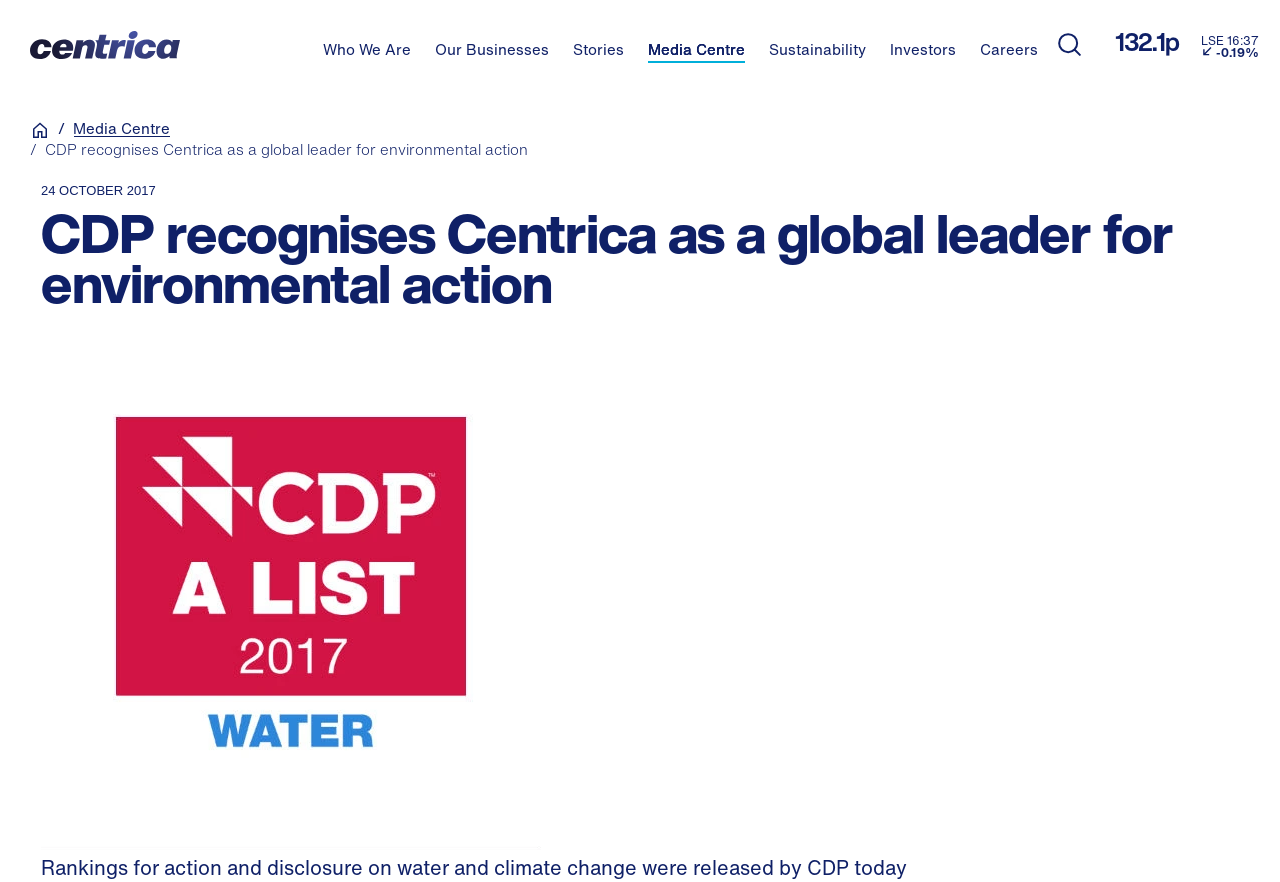What is the exchange where the company's stock is listed?
Using the image as a reference, give an elaborate response to the question.

I found the exchange where the company's stock is listed by looking at the static text element with the bounding box coordinates [0.938, 0.036, 0.984, 0.055], which displays the exchange as 'LSE'.